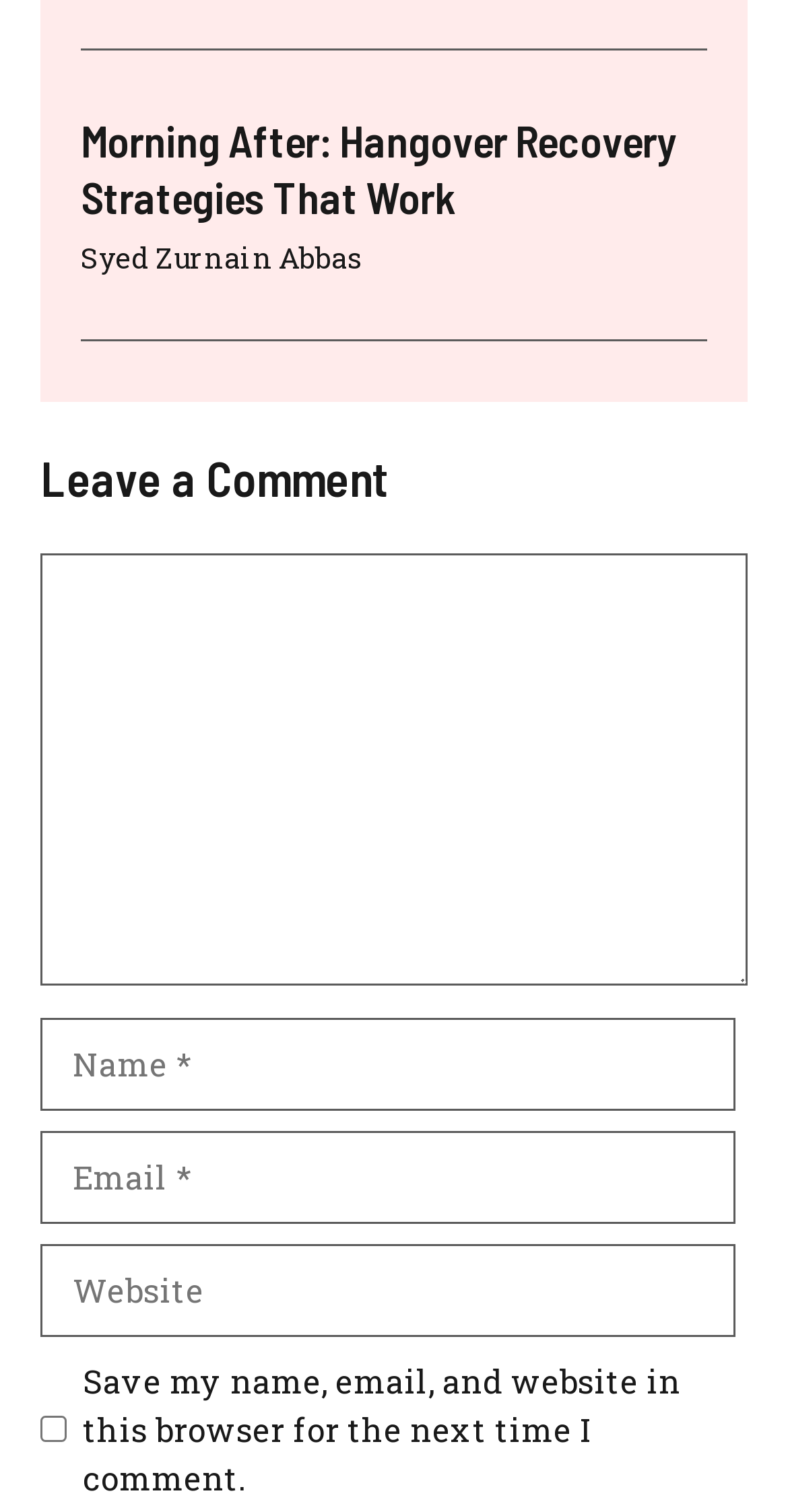How many textboxes are required in the comment section?
We need a detailed and meticulous answer to the question.

In the comment section, there are three textboxes that are required, which are 'Comment', 'Name', and 'Email'. This can be determined by looking at the textbox elements with the 'required' attribute set to True.